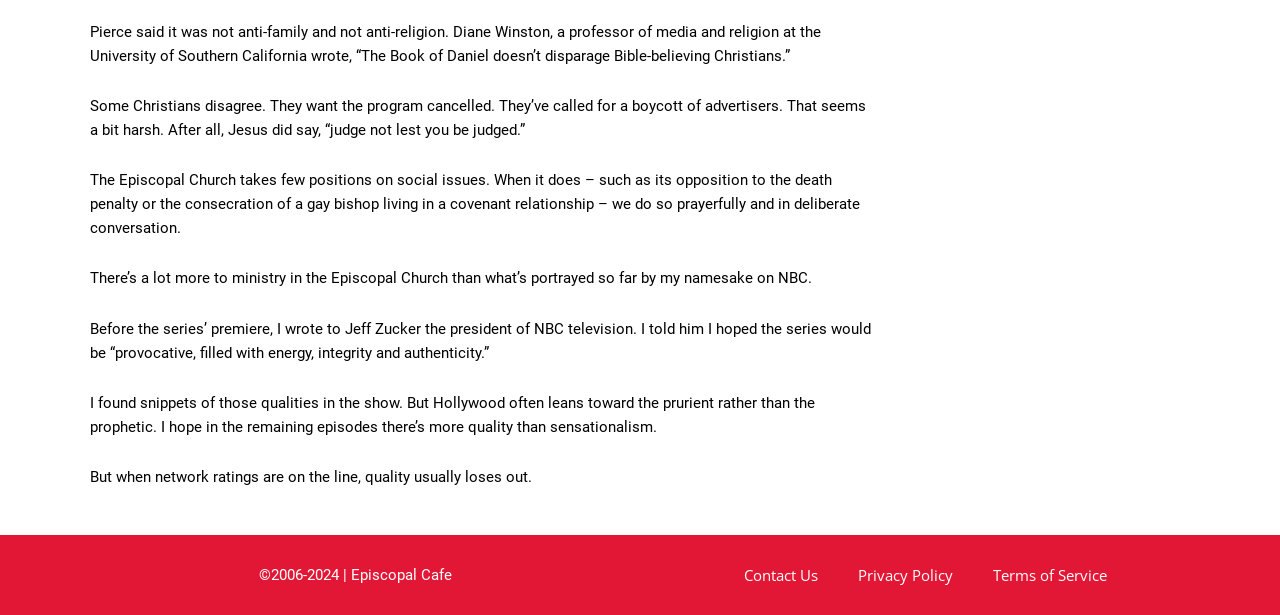Provide a one-word or brief phrase answer to the question:
What is the tone of the author's writing?

Critical